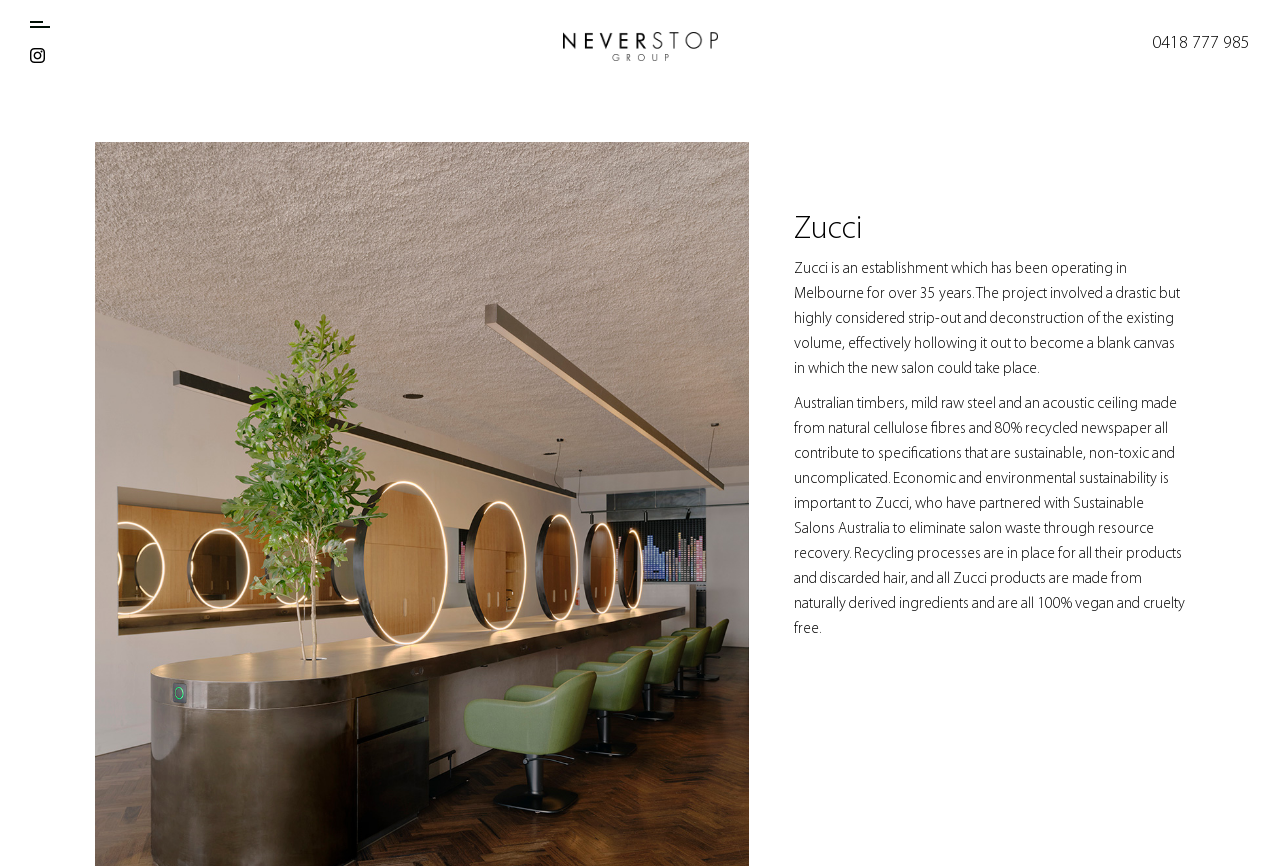Are Zucci's products vegan and cruelty-free?
Look at the image and construct a detailed response to the question.

According to the static text element, all Zucci products are made from naturally derived ingredients and are 100% vegan and cruelty-free.